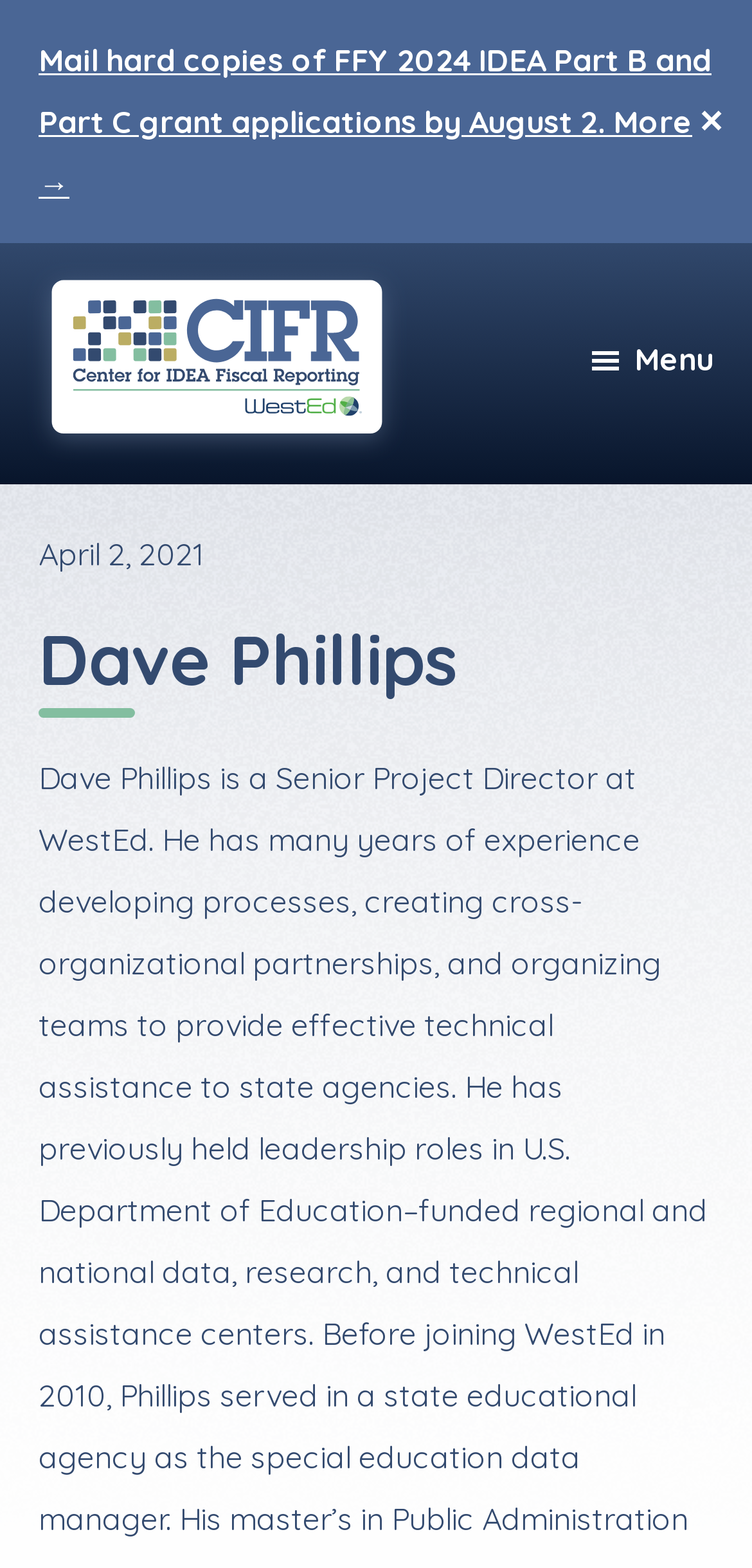What is the date mentioned on the webpage?
Examine the image and provide an in-depth answer to the question.

The answer can be found in the time element '' which contains the static text 'April 2, 2021'.